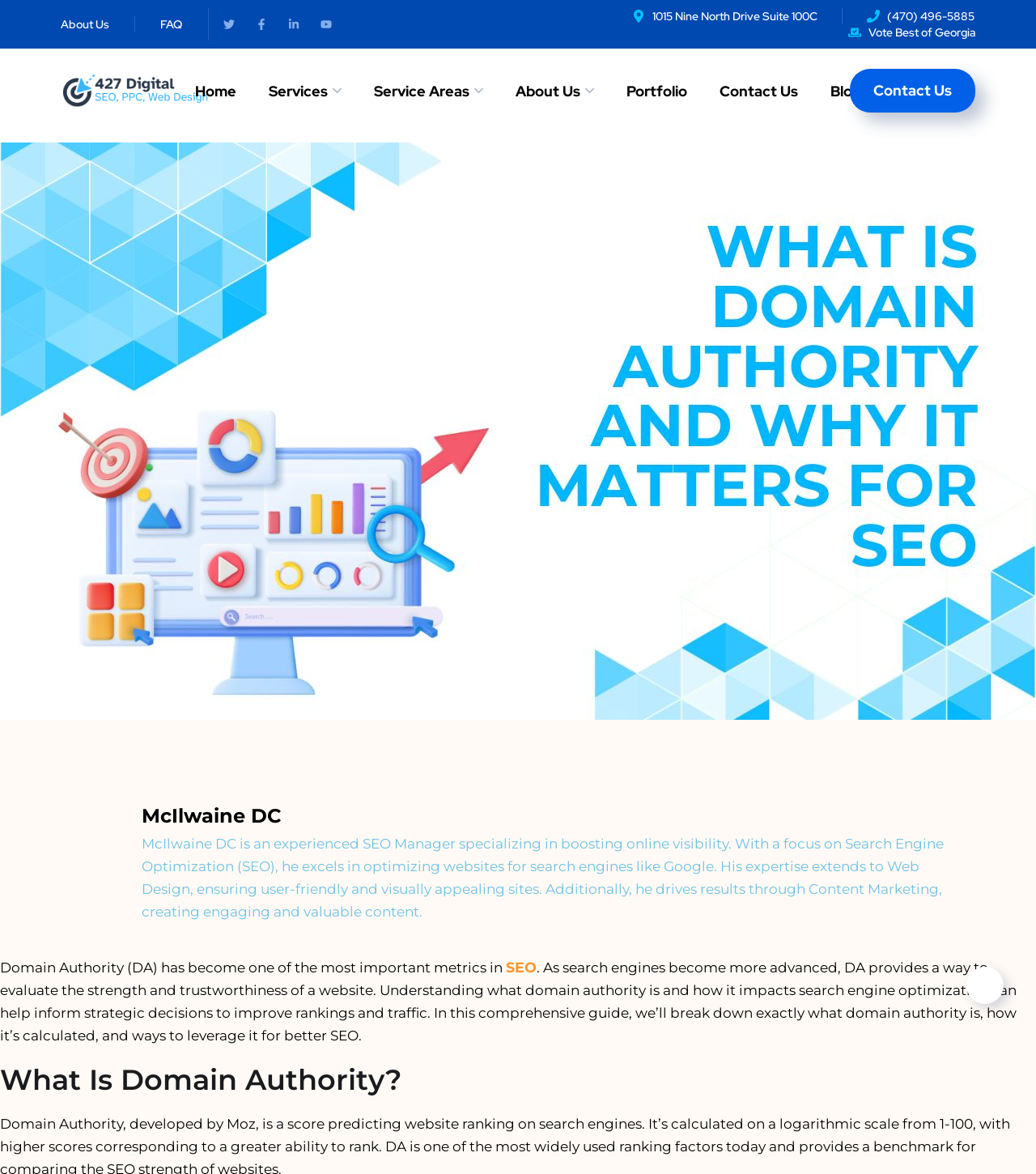Can you find the bounding box coordinates for the element to click on to achieve the instruction: "Read the blog"?

[0.802, 0.055, 0.831, 0.1]